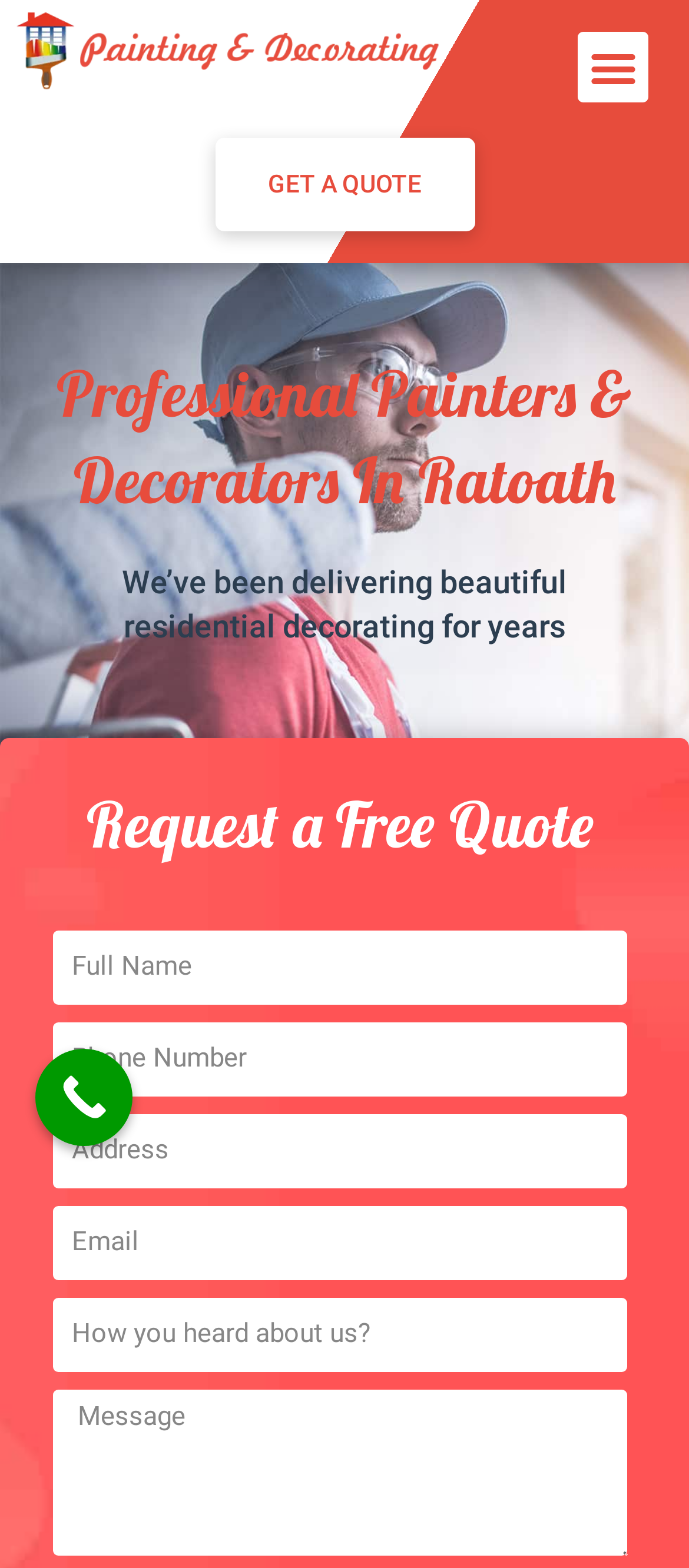Produce an extensive caption that describes everything on the webpage.

The webpage is about a painting and decorating service in Ratoath, offering free quotes for domestic, contract, commercial, and industrial painting work. 

At the top left of the page, there is a link, and next to it, on the top right, there is a button labeled "Menu Toggle". Below these elements, there is a prominent link "GET A QUOTE" in the middle of the page. 

The main content of the page is divided into sections. The first section has a heading "Professional Painters & Decorators In Ratoath" followed by a subheading "We’ve been delivering beautiful residential decorating for years". 

Below this section, there is another section with a heading "Request a Free Quote". This section contains a form with six text boxes: "Full Name", "Phone Number", "Address", "Email", "How you heard about us?", and "Message". The "Phone Number" and "Email" fields are required. 

On the right side of the form, there is a "Call Now Button" link.